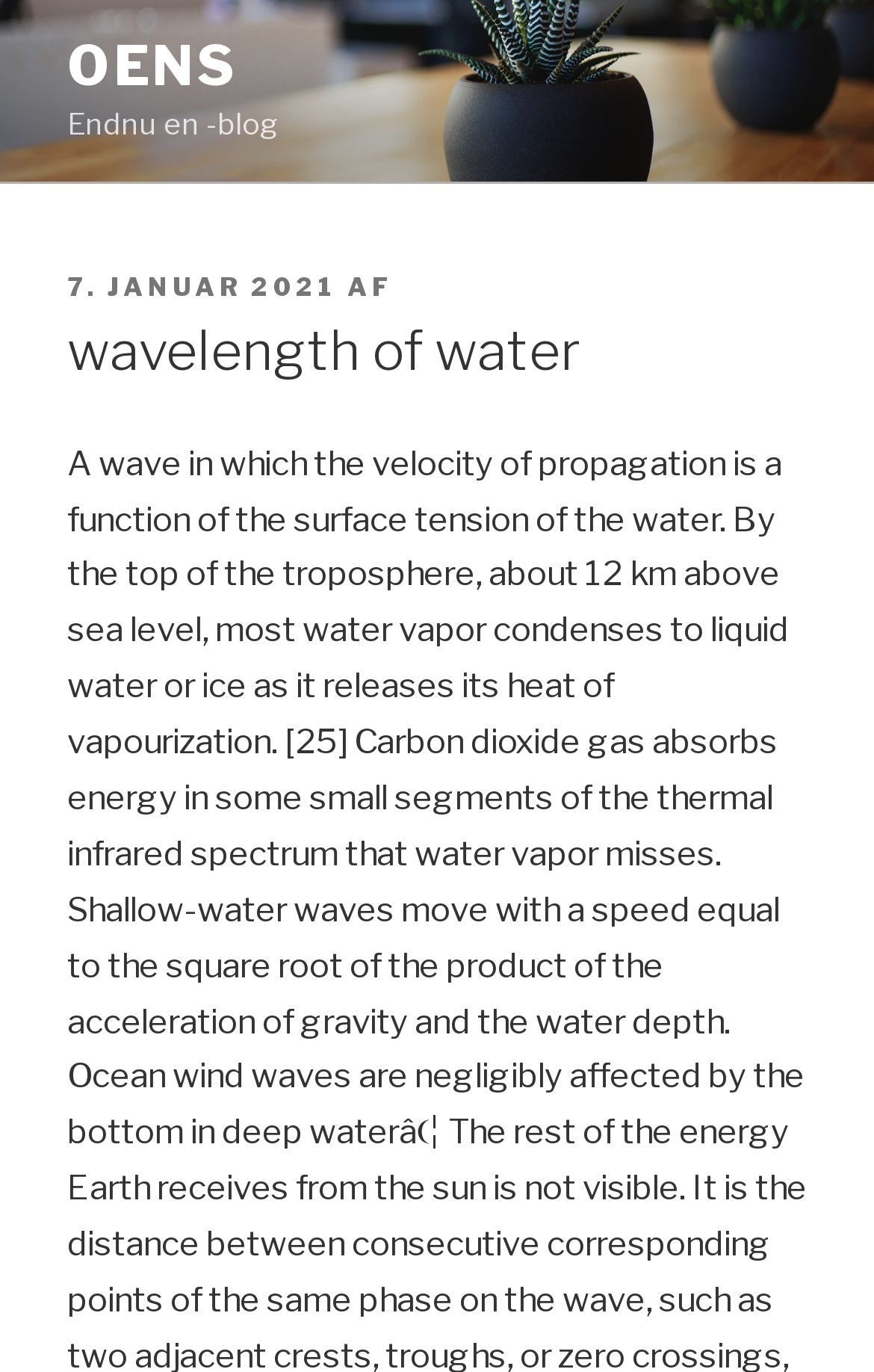From the given element description: "oens", find the bounding box for the UI element. Provide the coordinates as four float numbers between 0 and 1, in the order [left, top, right, bottom].

[0.077, 0.025, 0.271, 0.072]